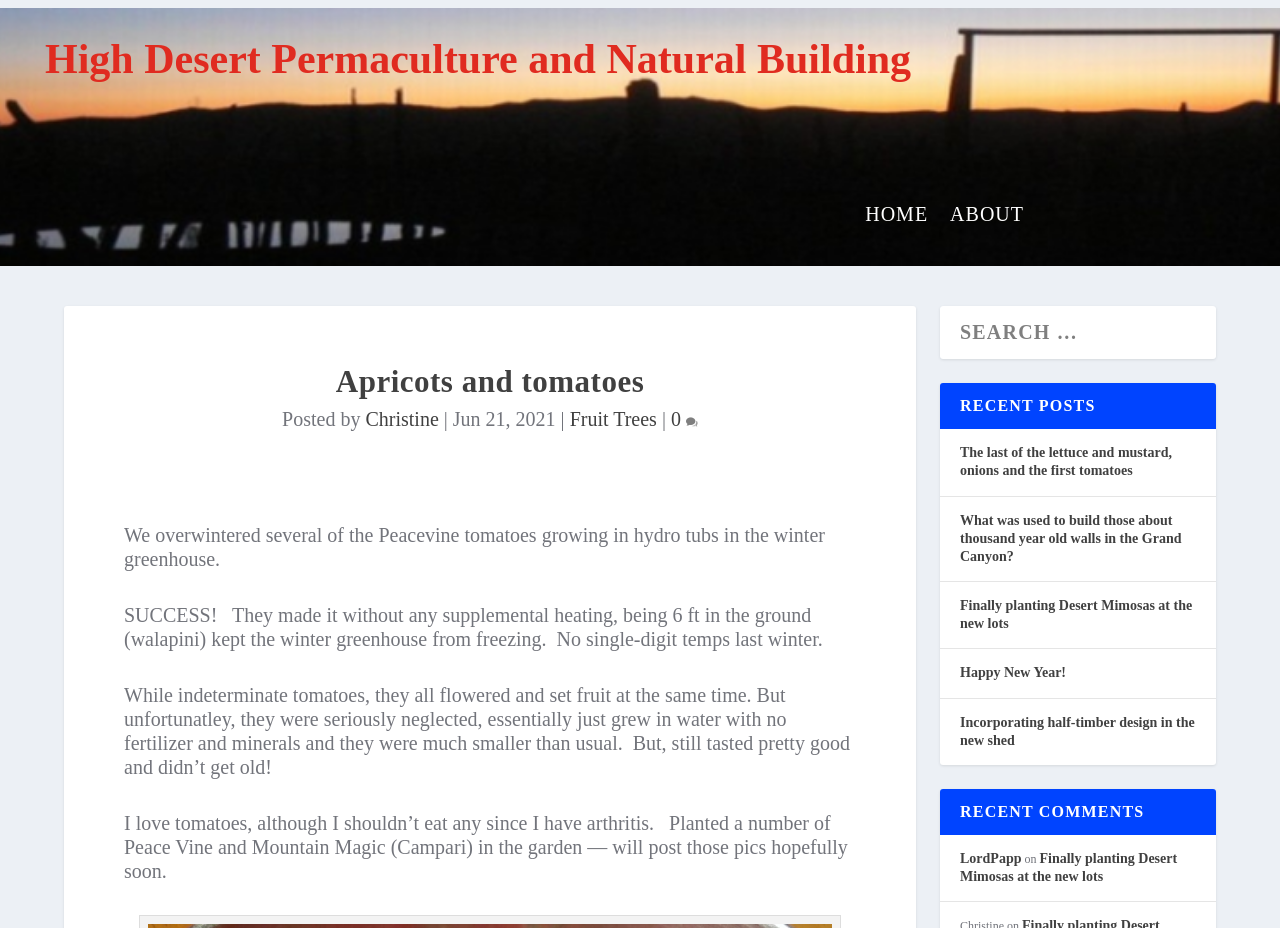Why does the author love tomatoes?
Based on the image, answer the question with a single word or brief phrase.

They taste good